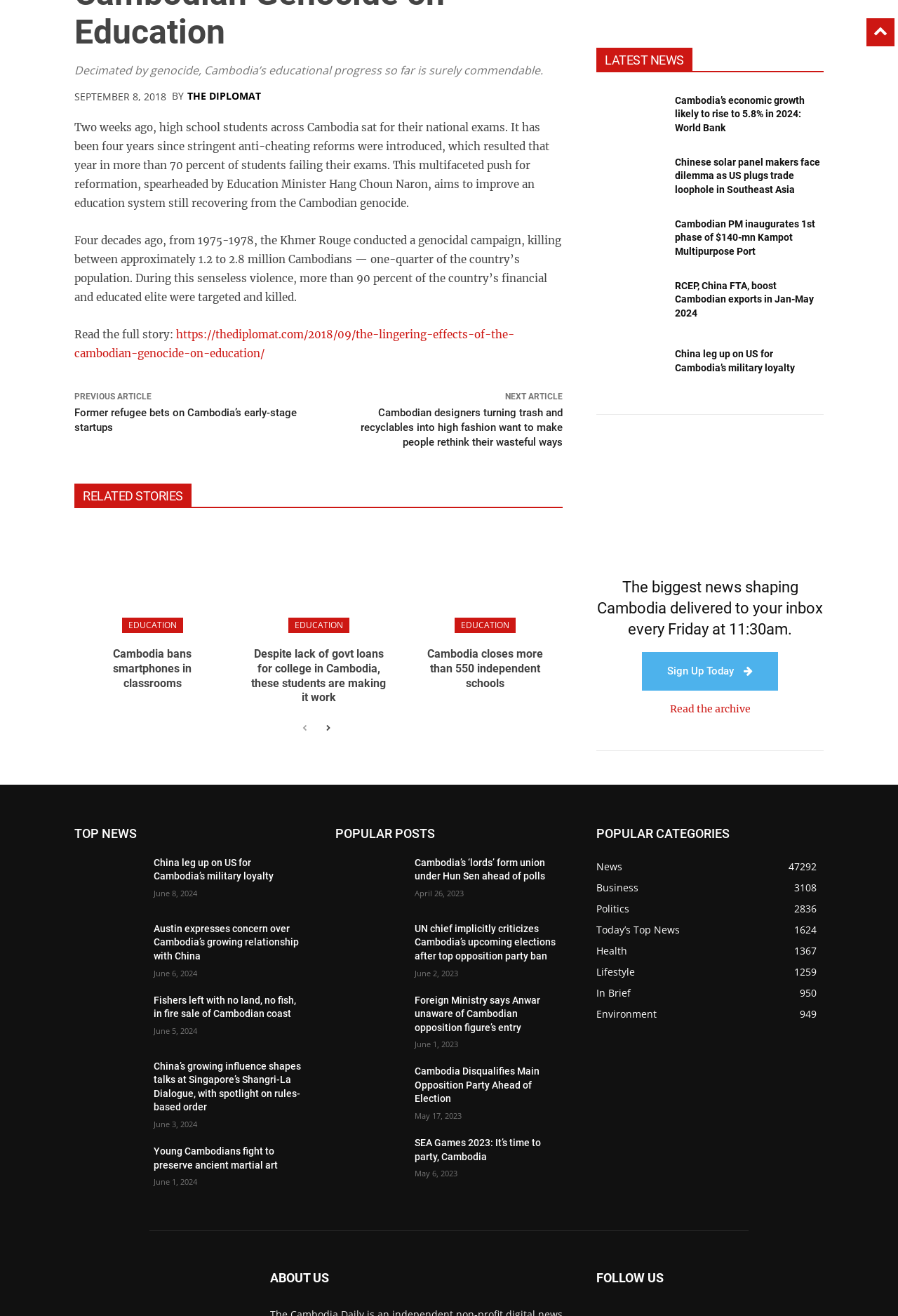Extract the bounding box coordinates for the UI element described as: "aria-label="next-page"".

[0.355, 0.547, 0.374, 0.561]